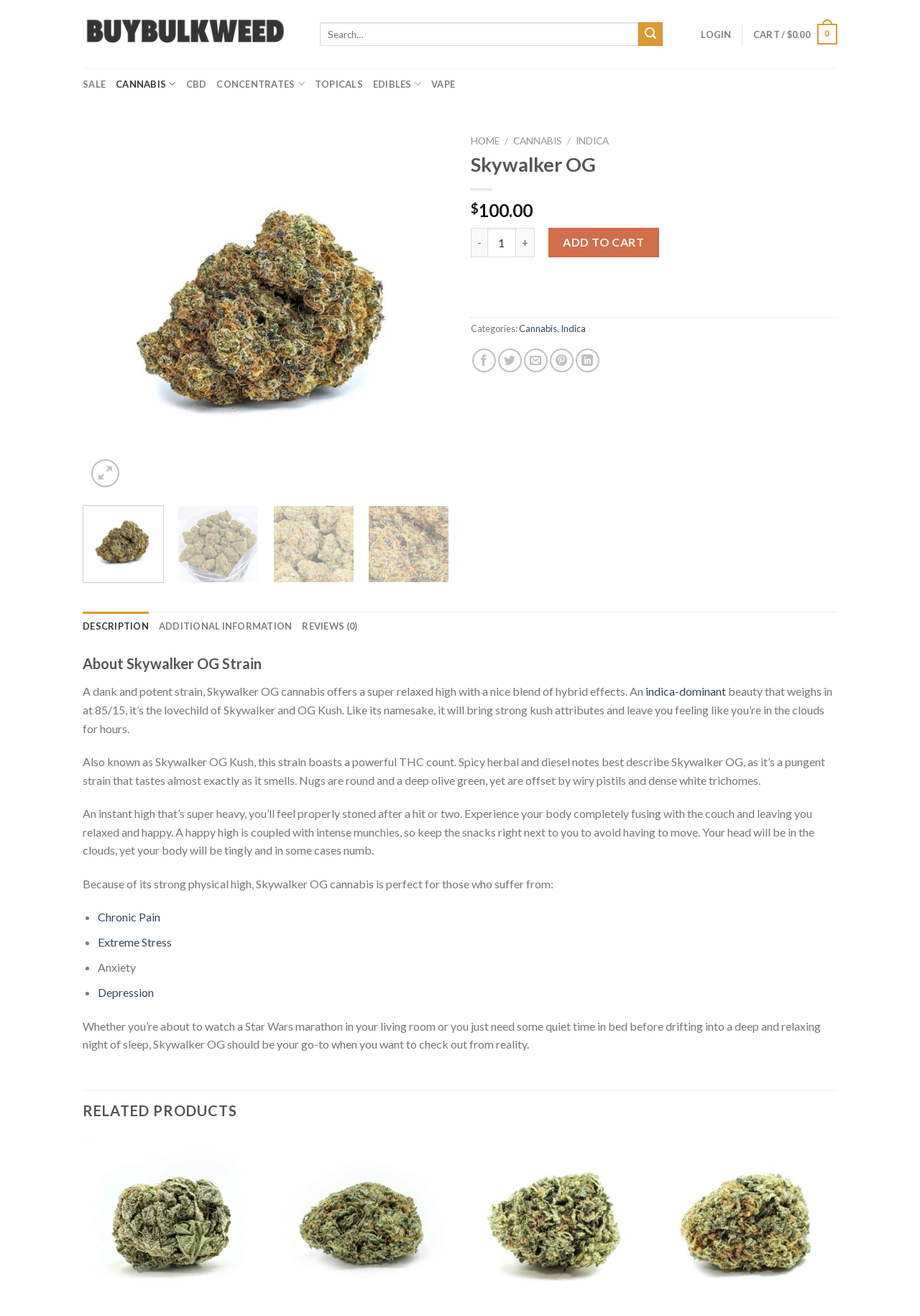Show me the bounding box coordinates of the clickable region to achieve the task as per the instruction: "Add Skywalker OG to cart".

[0.596, 0.173, 0.716, 0.195]